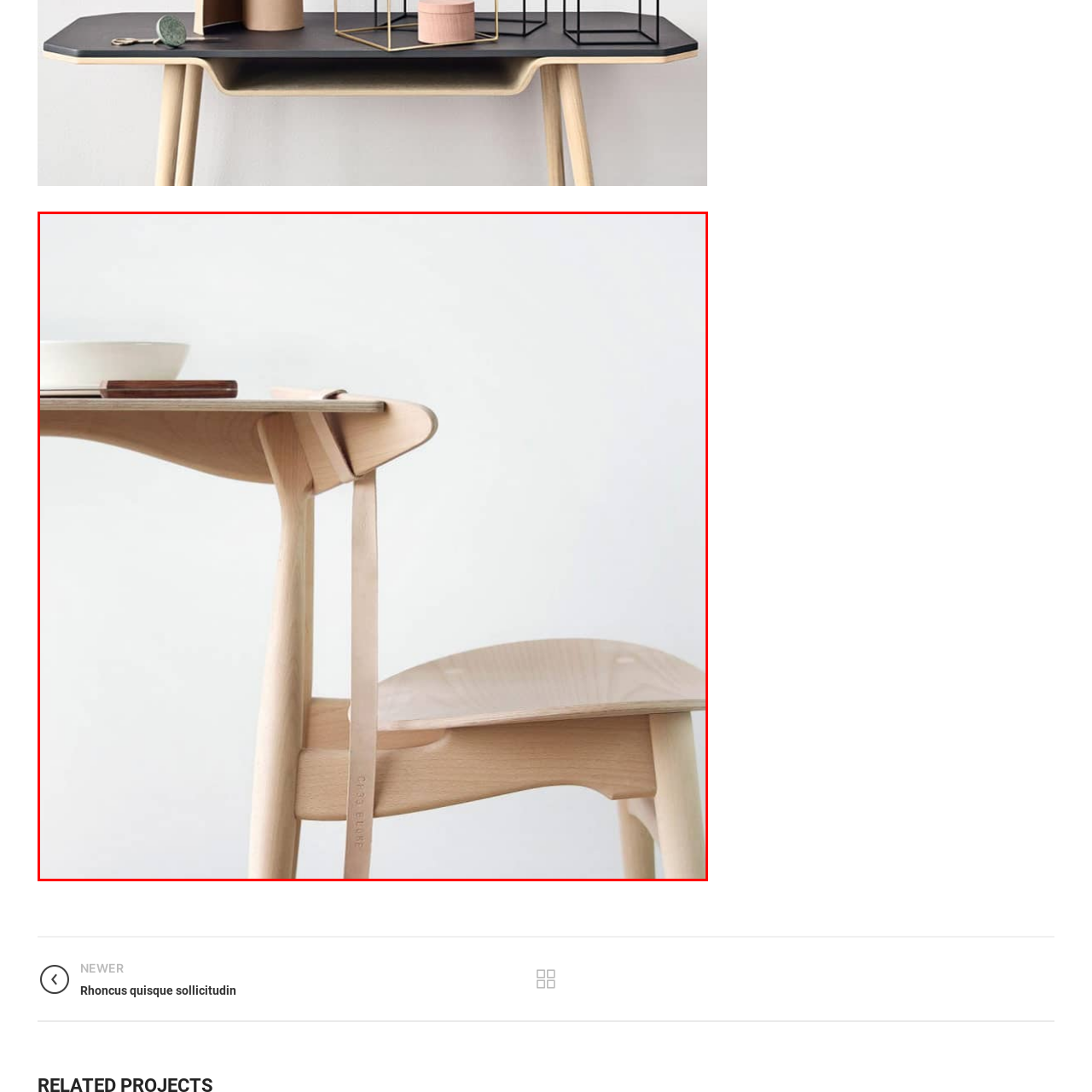What is the color of the background?
Inspect the image enclosed within the red bounding box and provide a detailed answer to the question, using insights from the image.

The caption states that the table and chair are set against a 'plain white background', which indicates that the background of the image is a simple, white color.